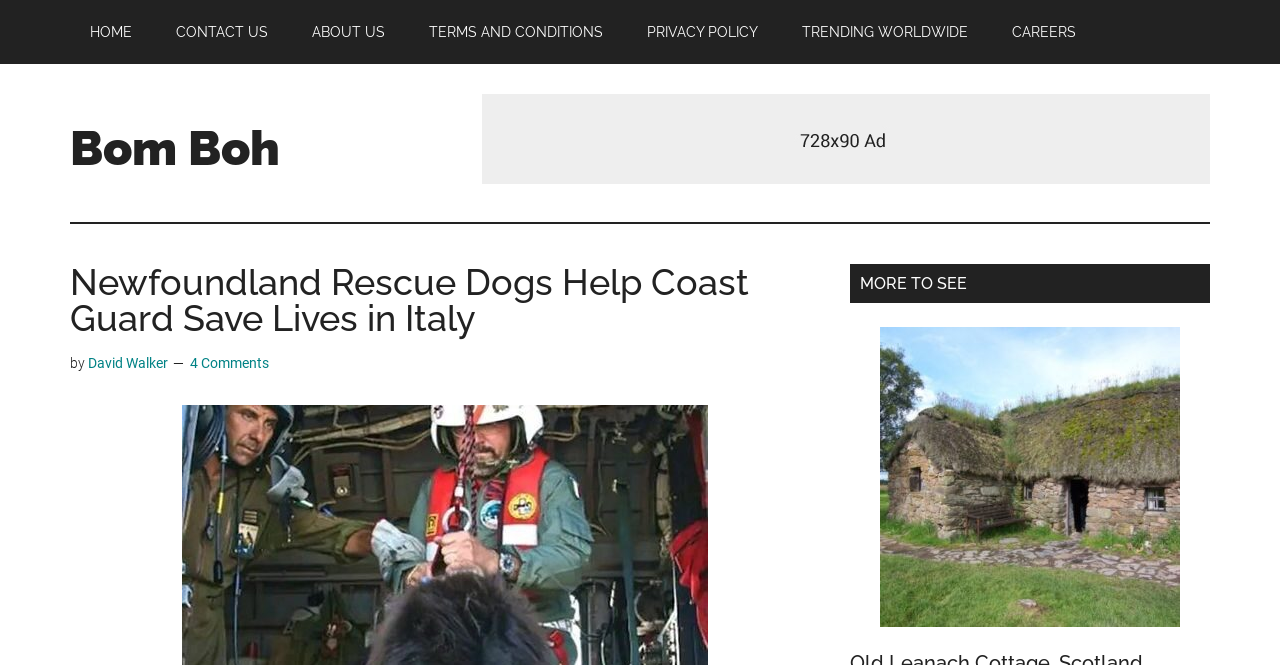Could you identify the text that serves as the heading for this webpage?

Newfoundland Rescue Dogs Help Coast Guard Save Lives in Italy